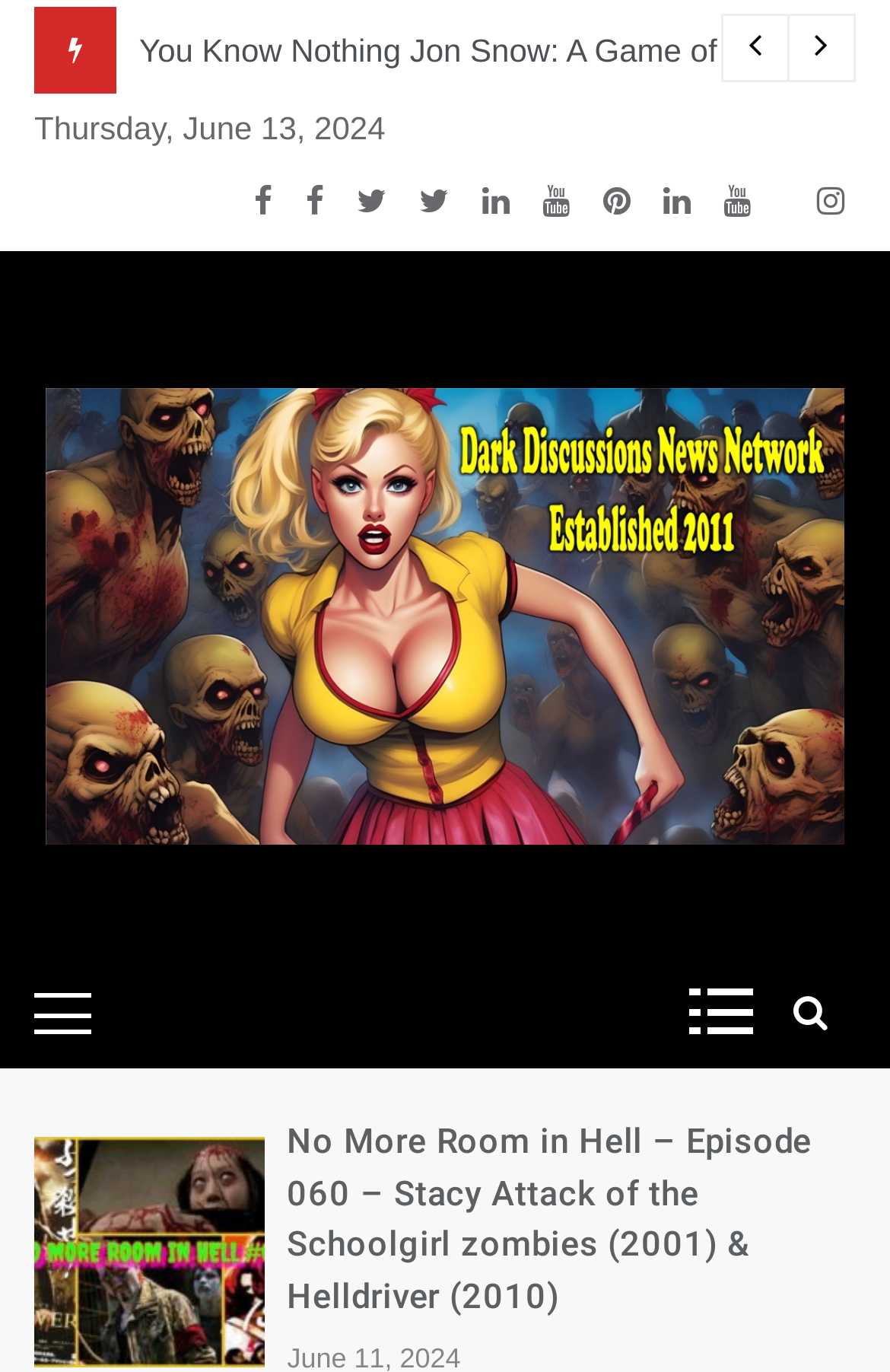Create a detailed narrative of the webpage’s visual and textual elements.

The webpage is about the Dark Discussions Podcast, specifically Episode 360, which discusses the 2018 horror film Overlord. At the top-right corner, there are two buttons with icons, likely for navigation or social media links. Below these buttons, the date "Thursday, June 13, 2024" is displayed. 

On the left side, there is a link to the Dark Discussions News Network, accompanied by an image with the same name. This link is also repeated as a heading below the image, with another link to the same network. 

On the opposite side, near the bottom-left corner, there is a button with no text. Above this button, there are two links, one with no text and another with no text, likely for navigation or related content.